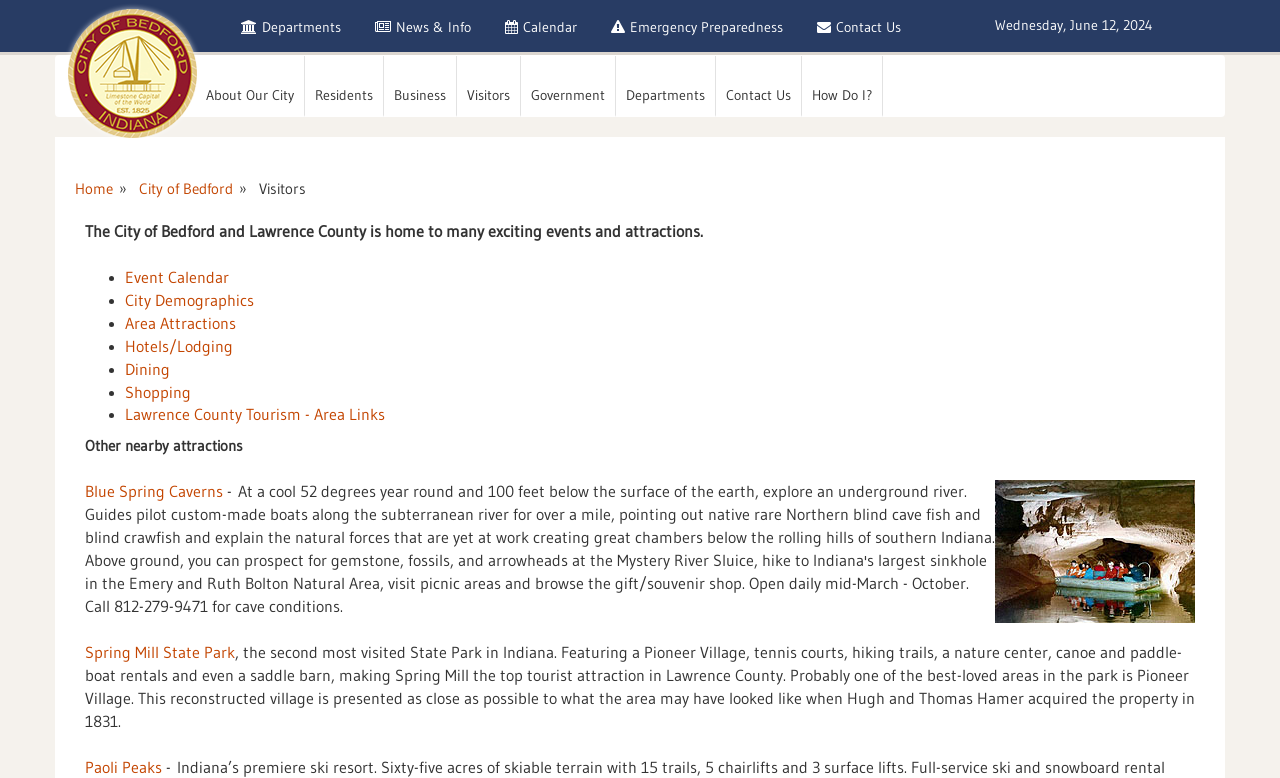Provide a short answer to the following question with just one word or phrase: What is the current date?

Wednesday, June 12, 2024